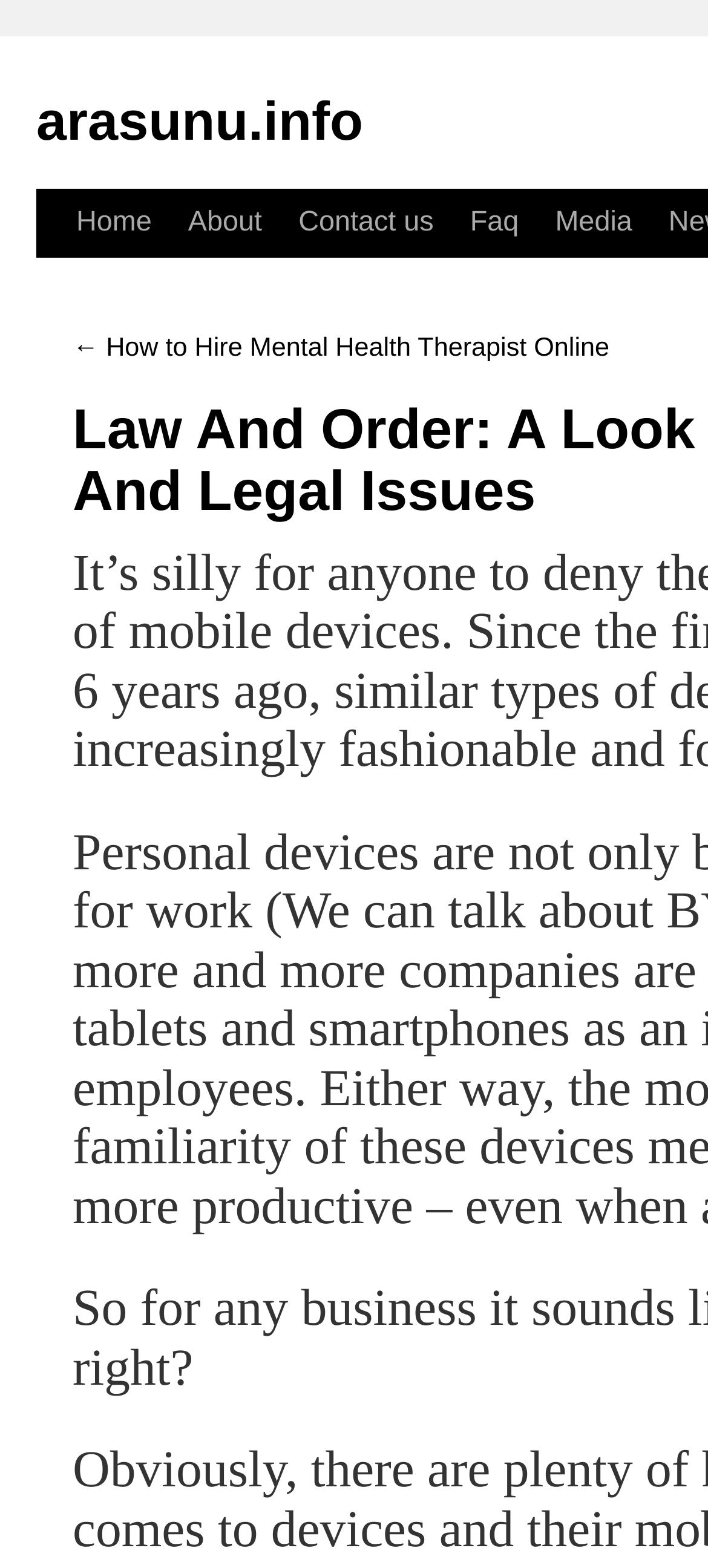Using the details in the image, give a detailed response to the question below:
What is the previous article about?

I looked at the link below the main navigation links, which says '← How to Hire Mental Health Therapist Online', and determined that the previous article is about hiring a mental health therapist online.